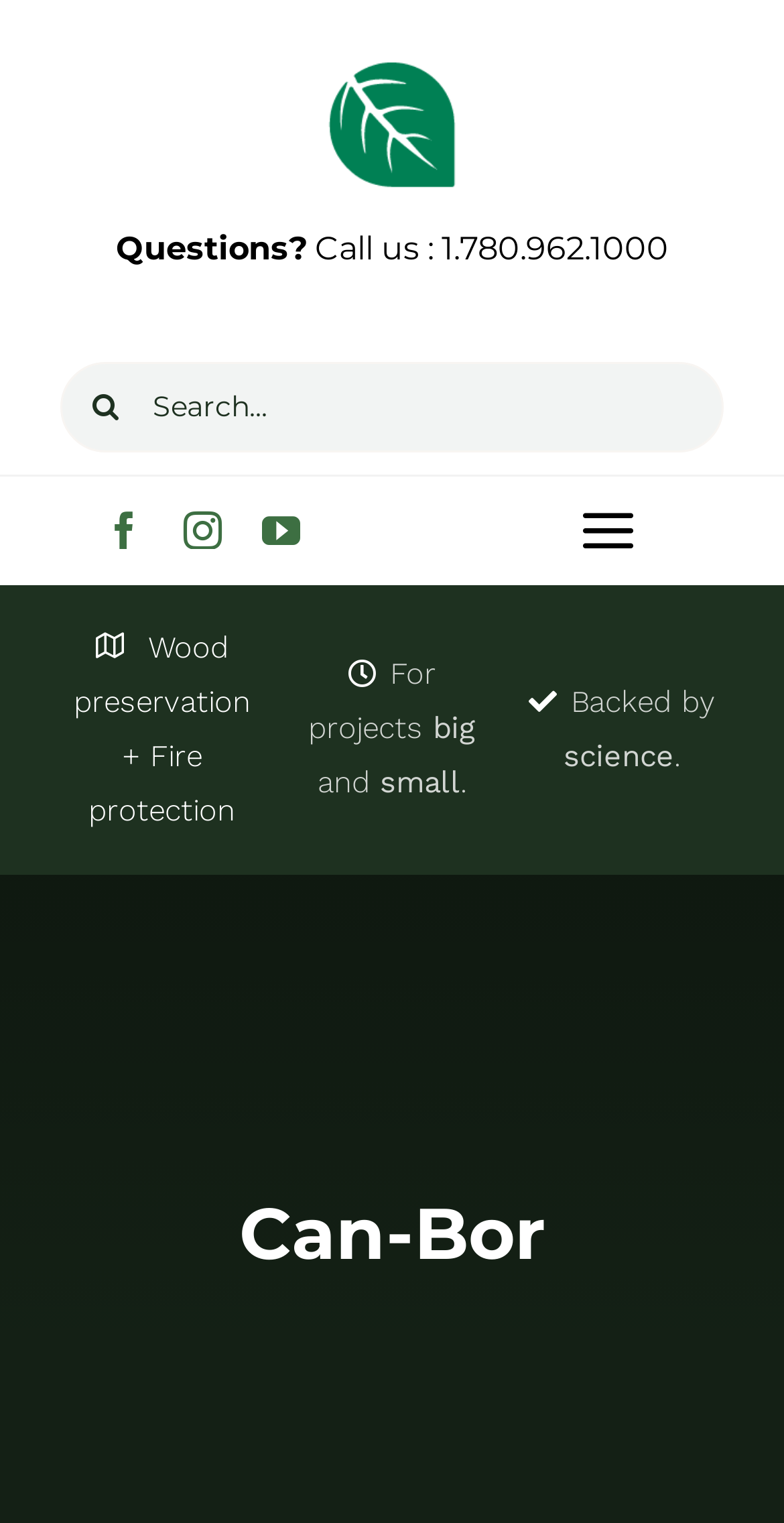Use a single word or phrase to answer the question: 
What is the main product category?

Wood preservation + Fire protection